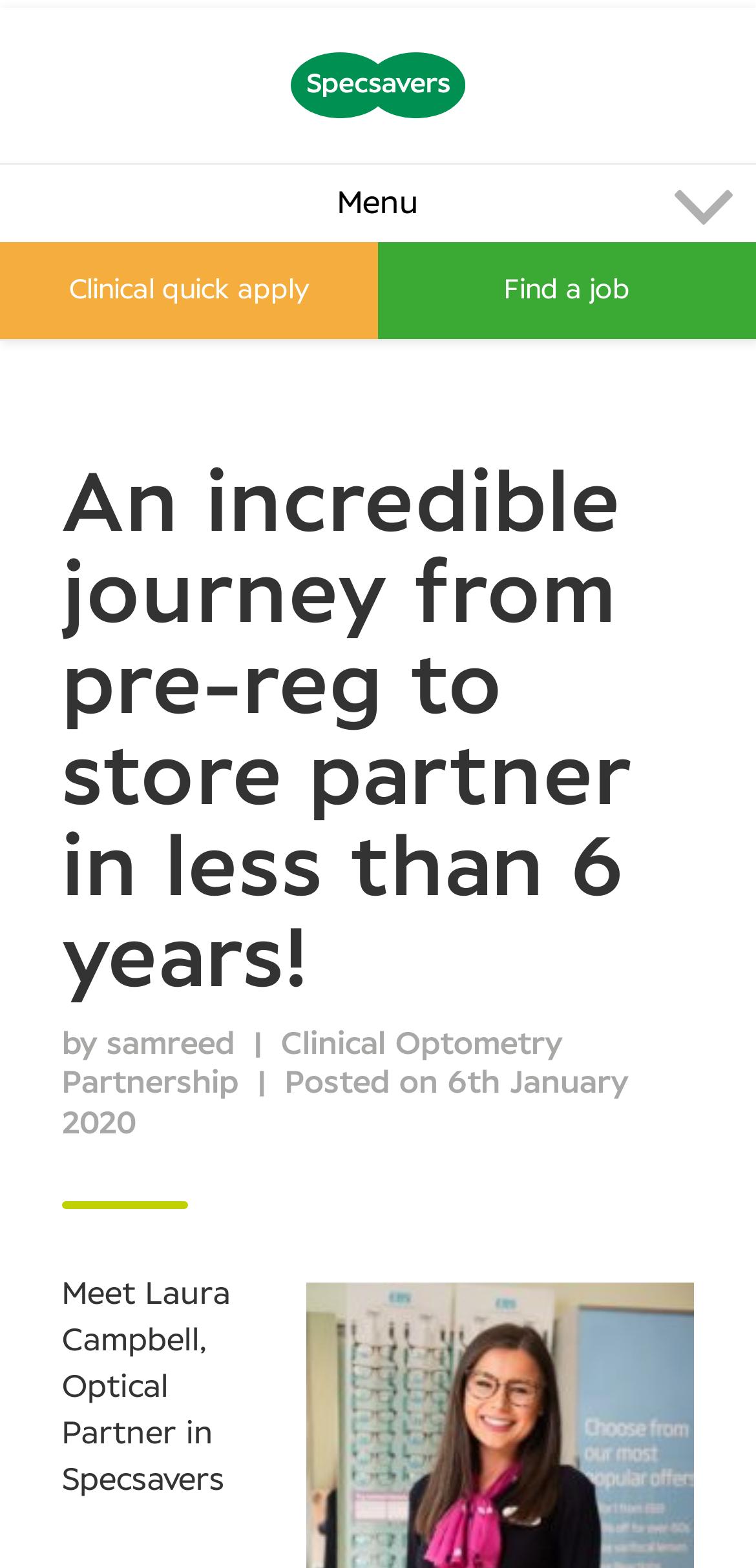What is the profession of Laura Campbell?
We need a detailed and exhaustive answer to the question. Please elaborate.

The webpage mentions Laura Campbell as an Optical Partner in Specsavers Aberdeen, which implies that she is a professional in the field of optics or optometry.